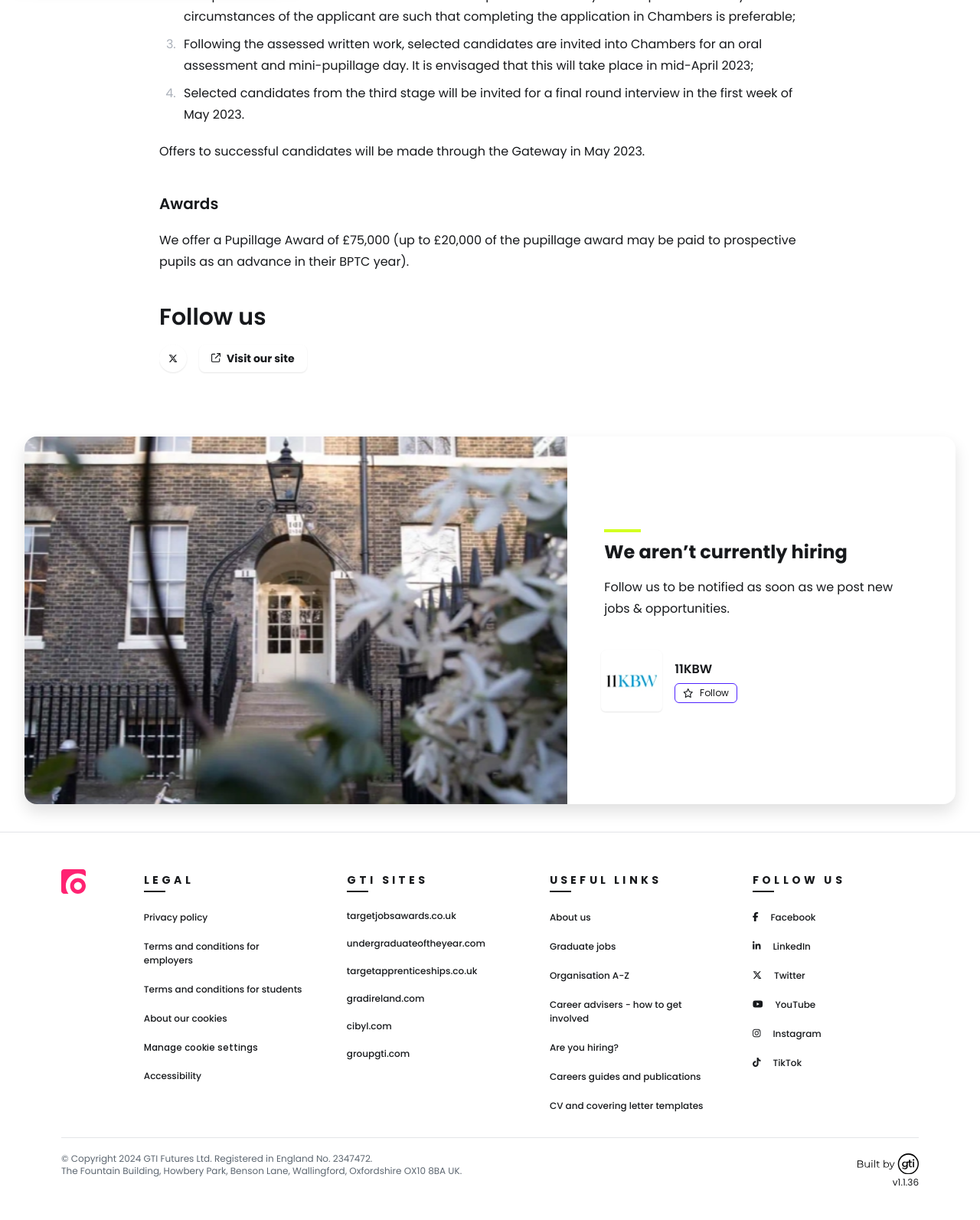Please locate the bounding box coordinates of the element that needs to be clicked to achieve the following instruction: "Listen to Youth, a Narrative". The coordinates should be four float numbers between 0 and 1, i.e., [left, top, right, bottom].

None